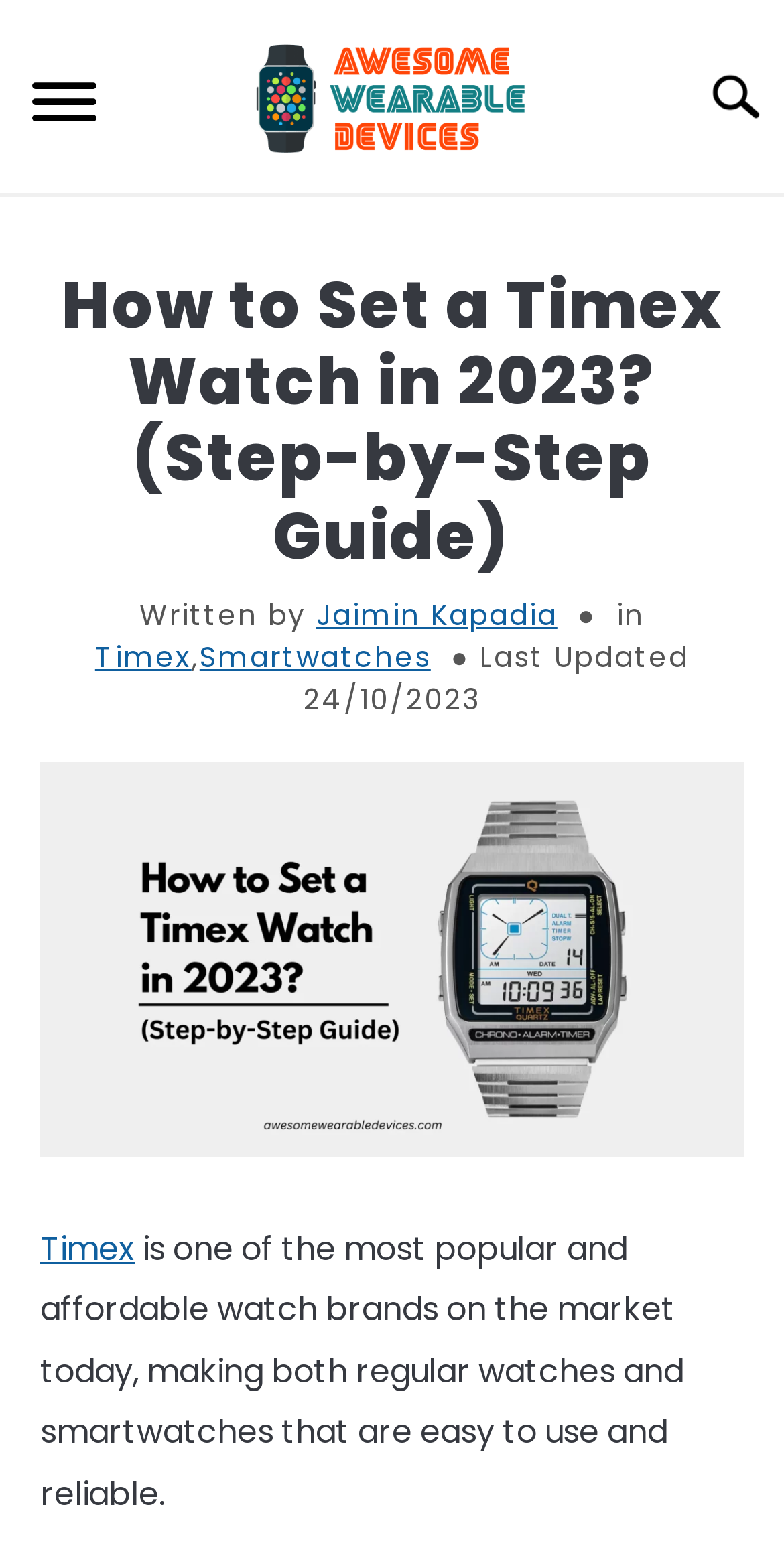When was the article last updated?
Kindly answer the question with as much detail as you can.

I found the last updated date by looking at the text 'Last Updated 24/10/2023'.